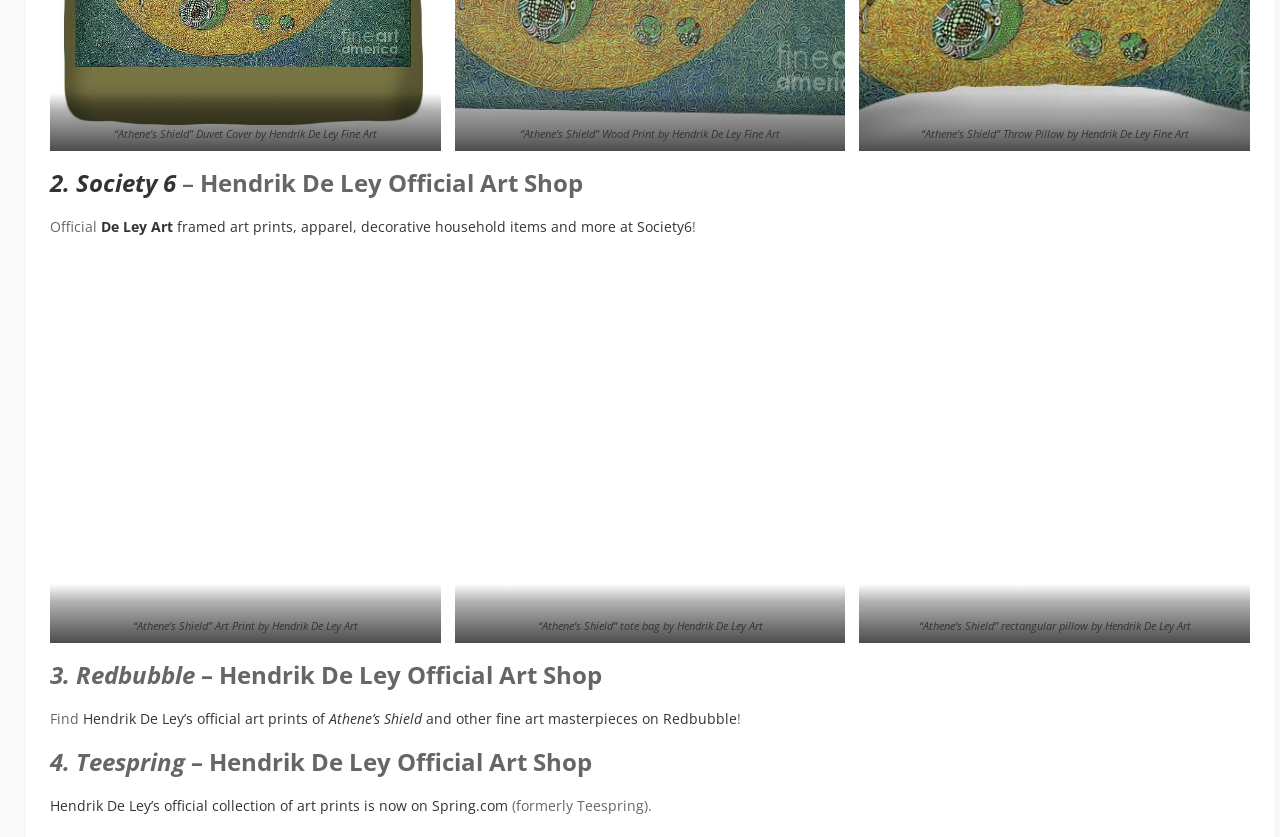What types of products are available?
Utilize the information in the image to give a detailed answer to the question.

I looked at the links and figcaptions, which mention different types of products, including 'Duvet Cover', 'Wood Print', 'Throw Pillow', 'Art Print', 'tote bag', and 'rectangular pillow'.